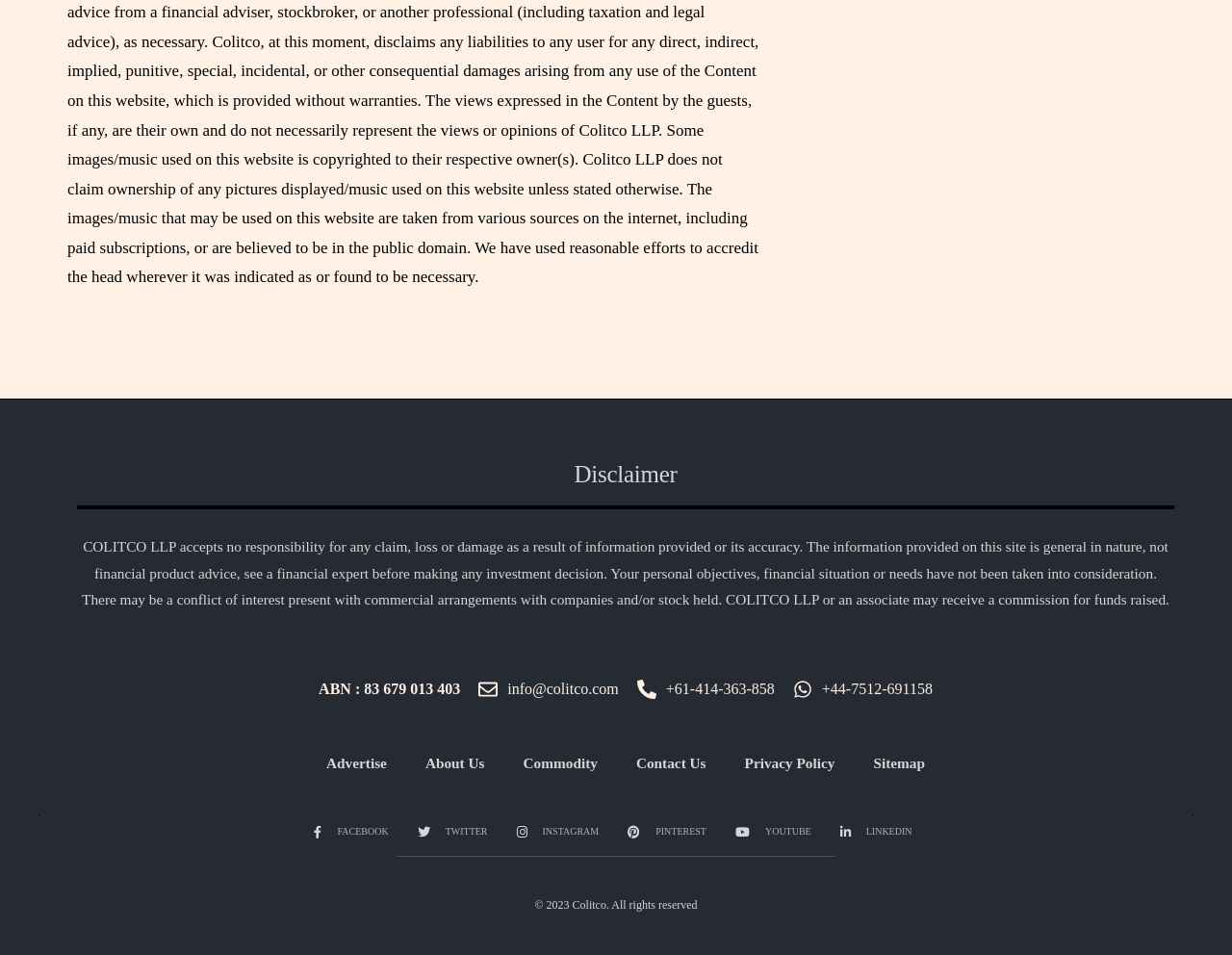Locate the bounding box coordinates of the clickable area needed to fulfill the instruction: "Contact Us".

[0.501, 0.777, 0.589, 0.823]